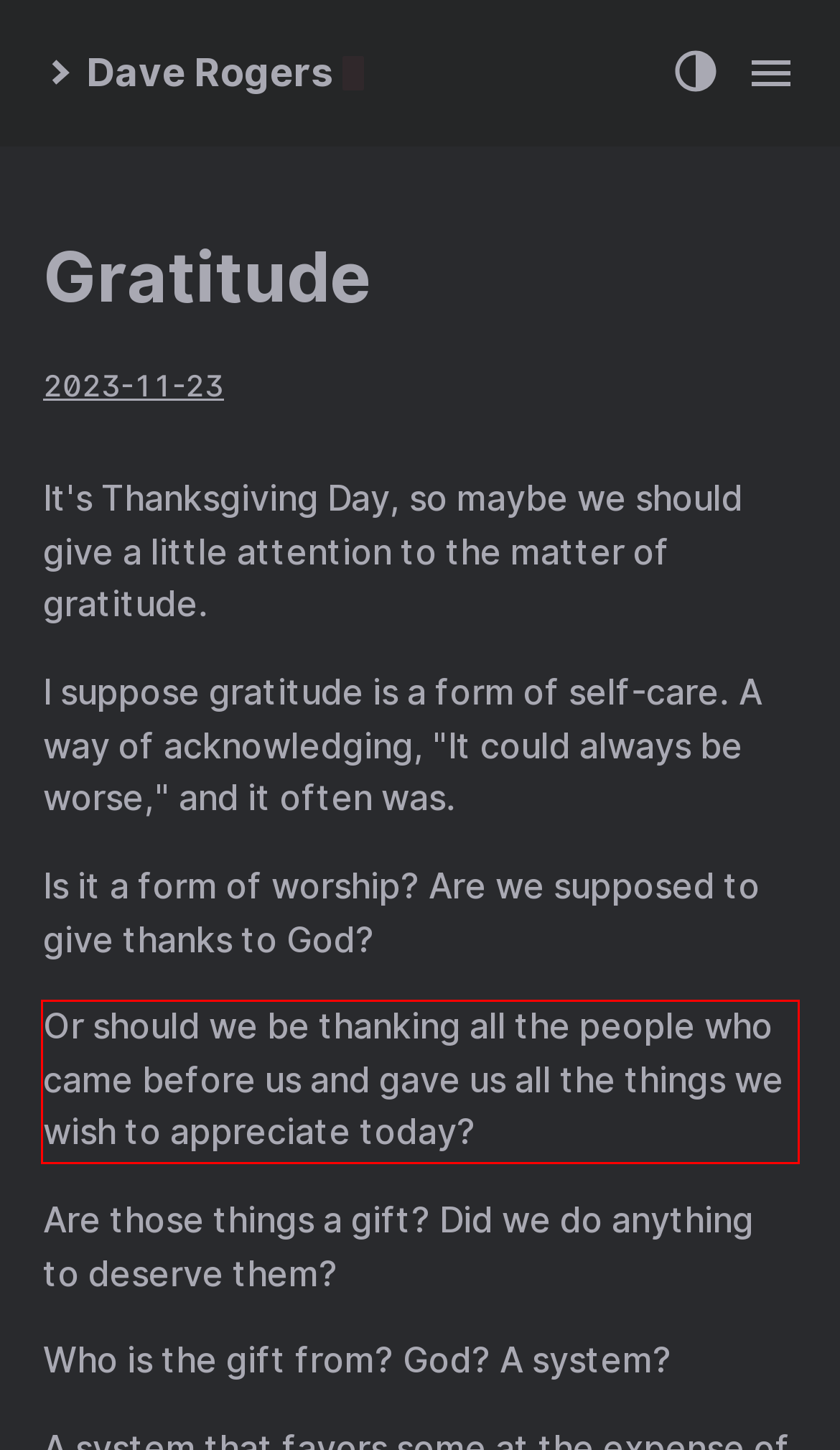Inspect the webpage screenshot that has a red bounding box and use OCR technology to read and display the text inside the red bounding box.

Or should we be thanking all the people who came before us and gave us all the things we wish to appreciate today?